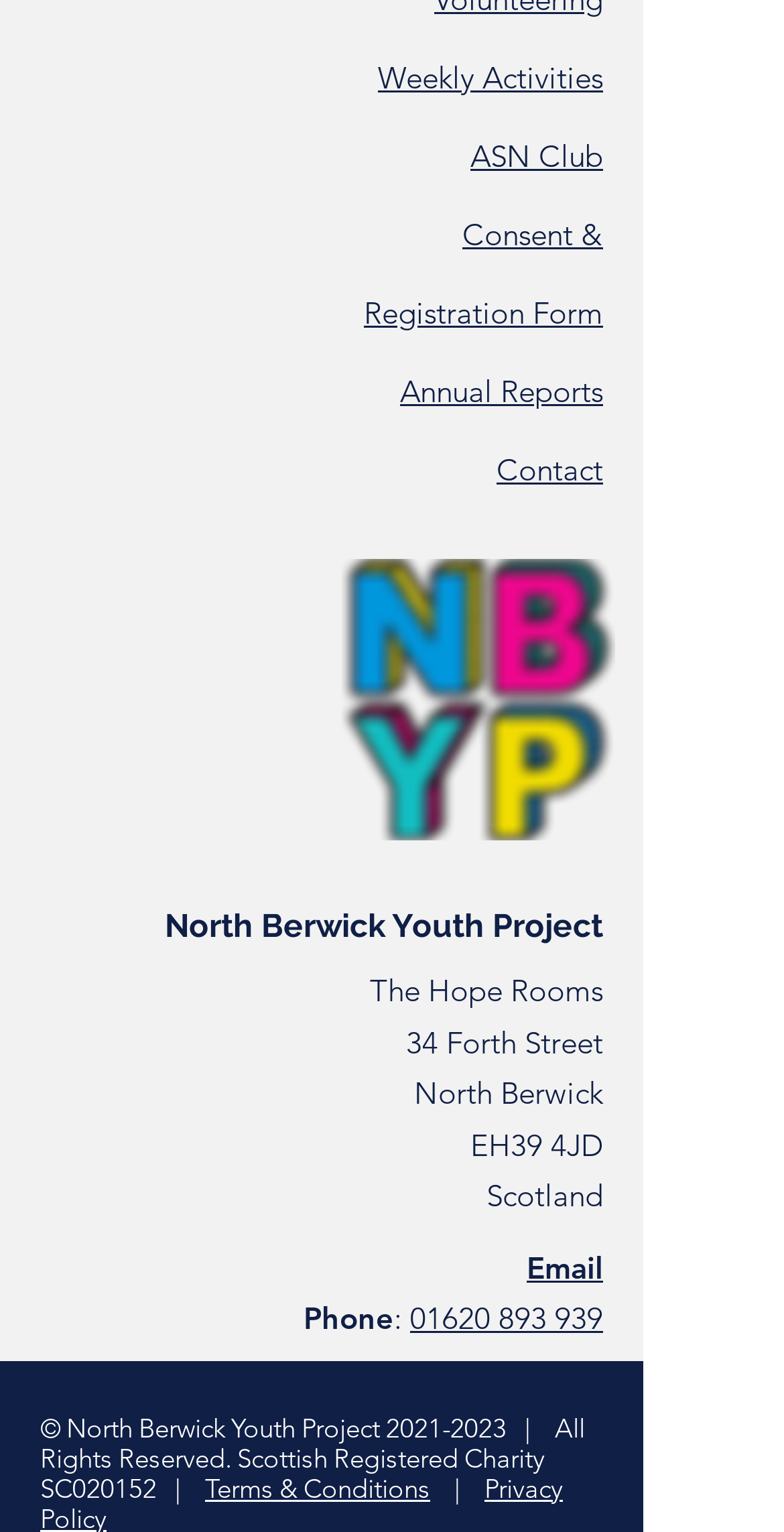Please identify the bounding box coordinates for the region that you need to click to follow this instruction: "Click on Weekly Activities".

[0.482, 0.038, 0.769, 0.063]